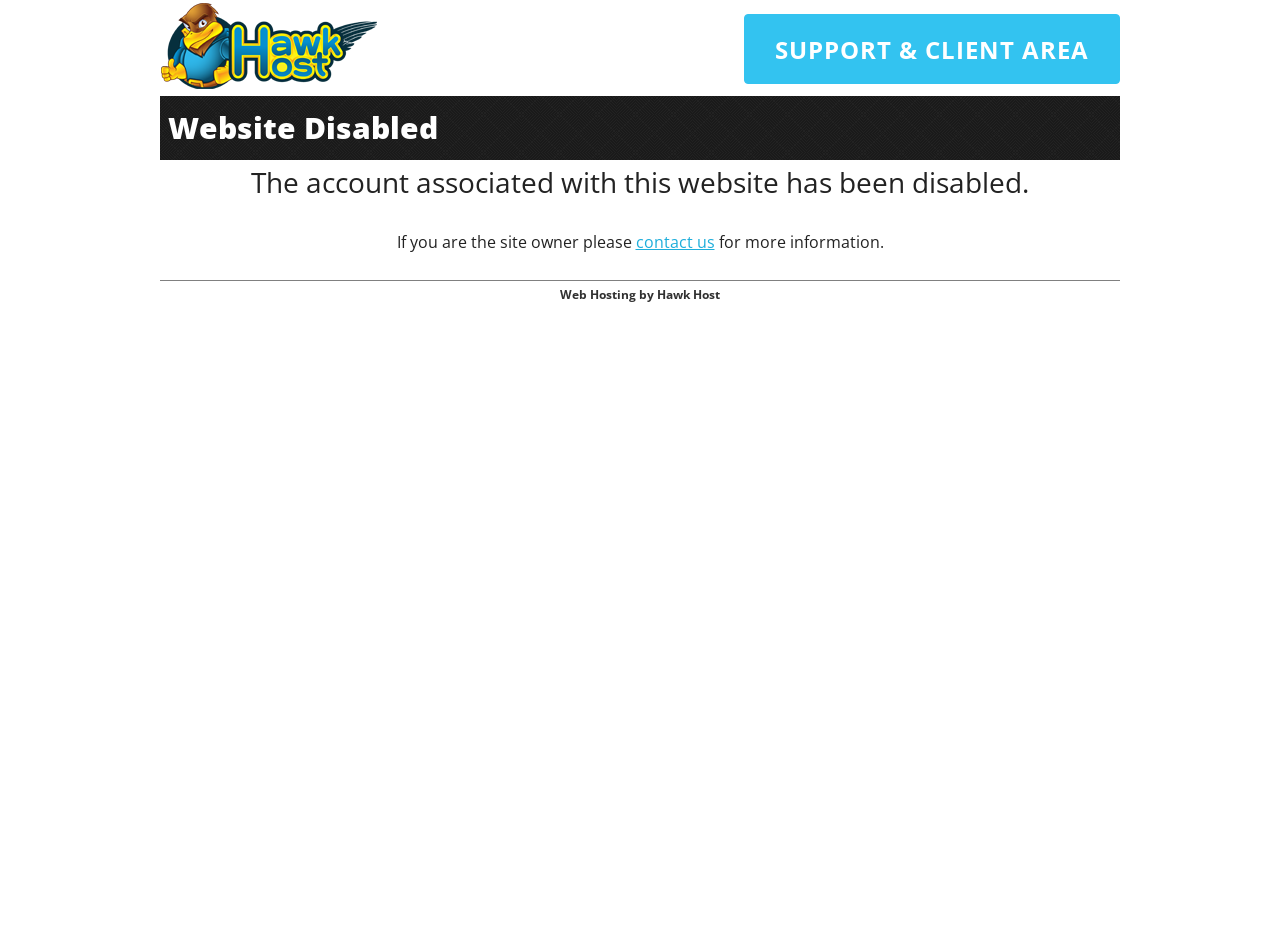Identify the bounding box of the UI element that matches this description: "alt="Hawk Host Logo"".

[0.125, 0.08, 0.296, 0.101]